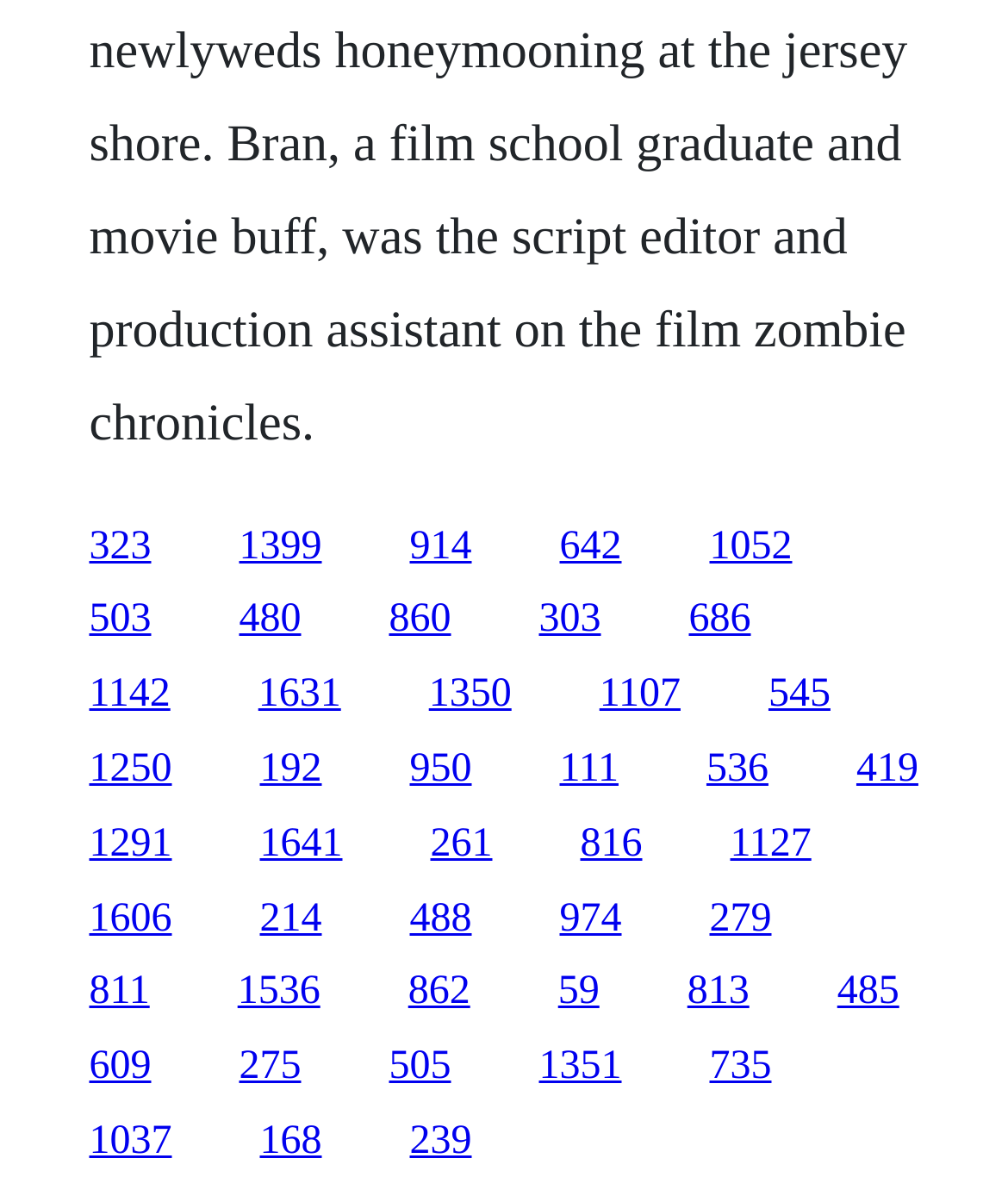How many links are there below the link '1291'?
Give a detailed explanation using the information visible in the image.

I analyzed the y1 and y2 coordinates of the links and found that there are 15 links with larger y1 and y2 values than the link '1291', indicating that they are located below it.